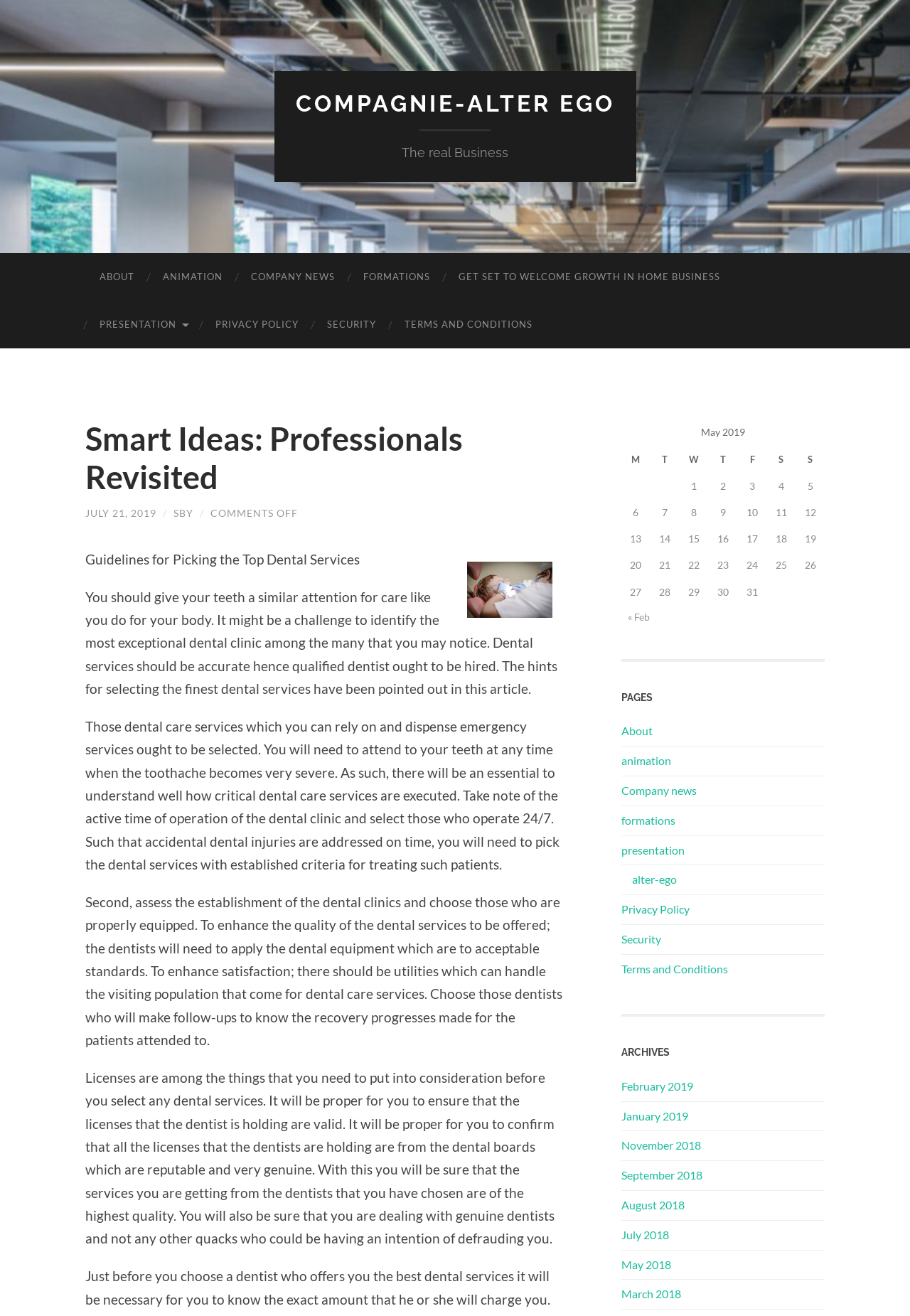Identify and provide the main heading of the webpage.

Smart Ideas: Professionals Revisited